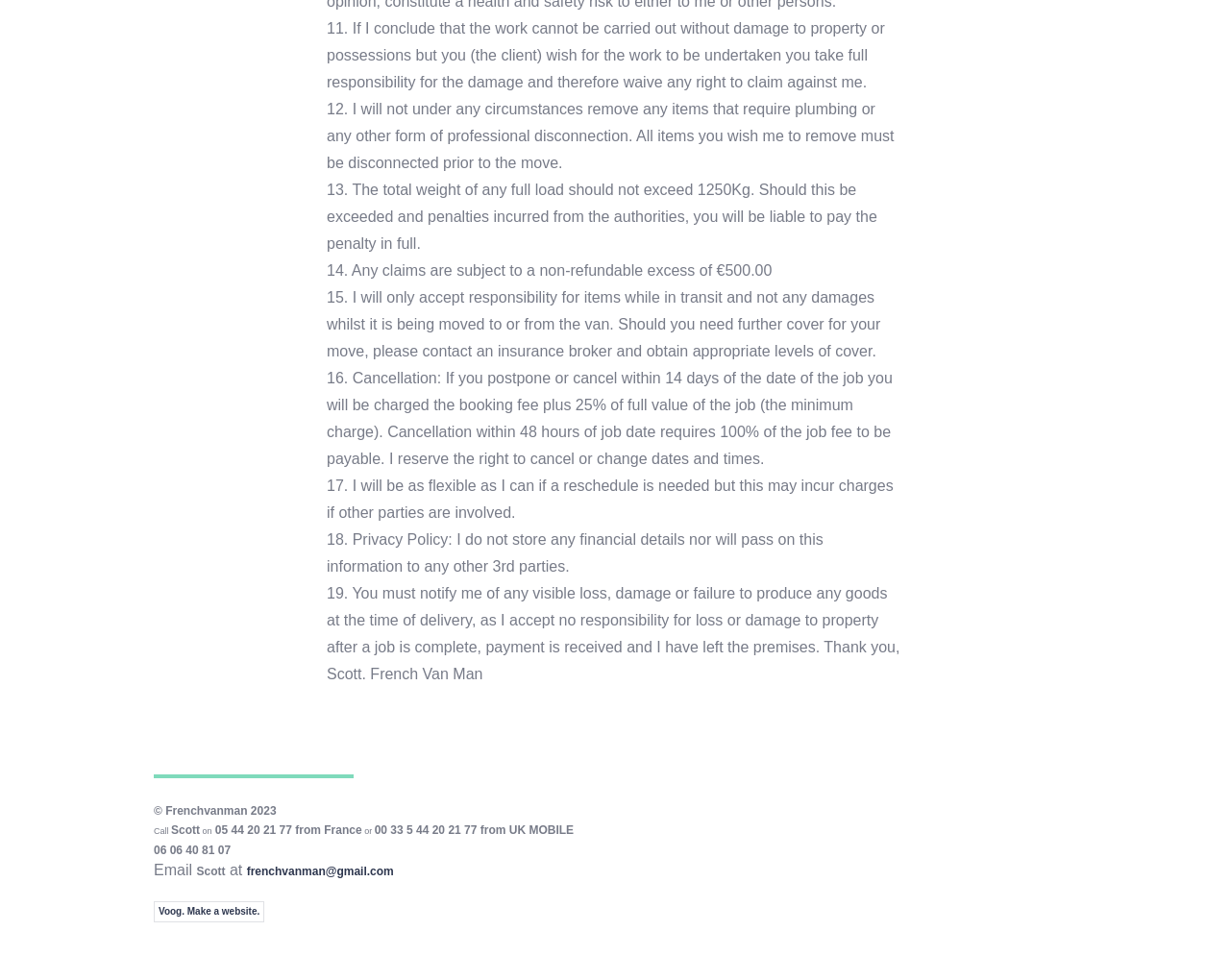Determine the bounding box of the UI component based on this description: "Voog. Make a website.". The bounding box coordinates should be four float values between 0 and 1, i.e., [left, top, right, bottom].

[0.125, 0.92, 0.215, 0.941]